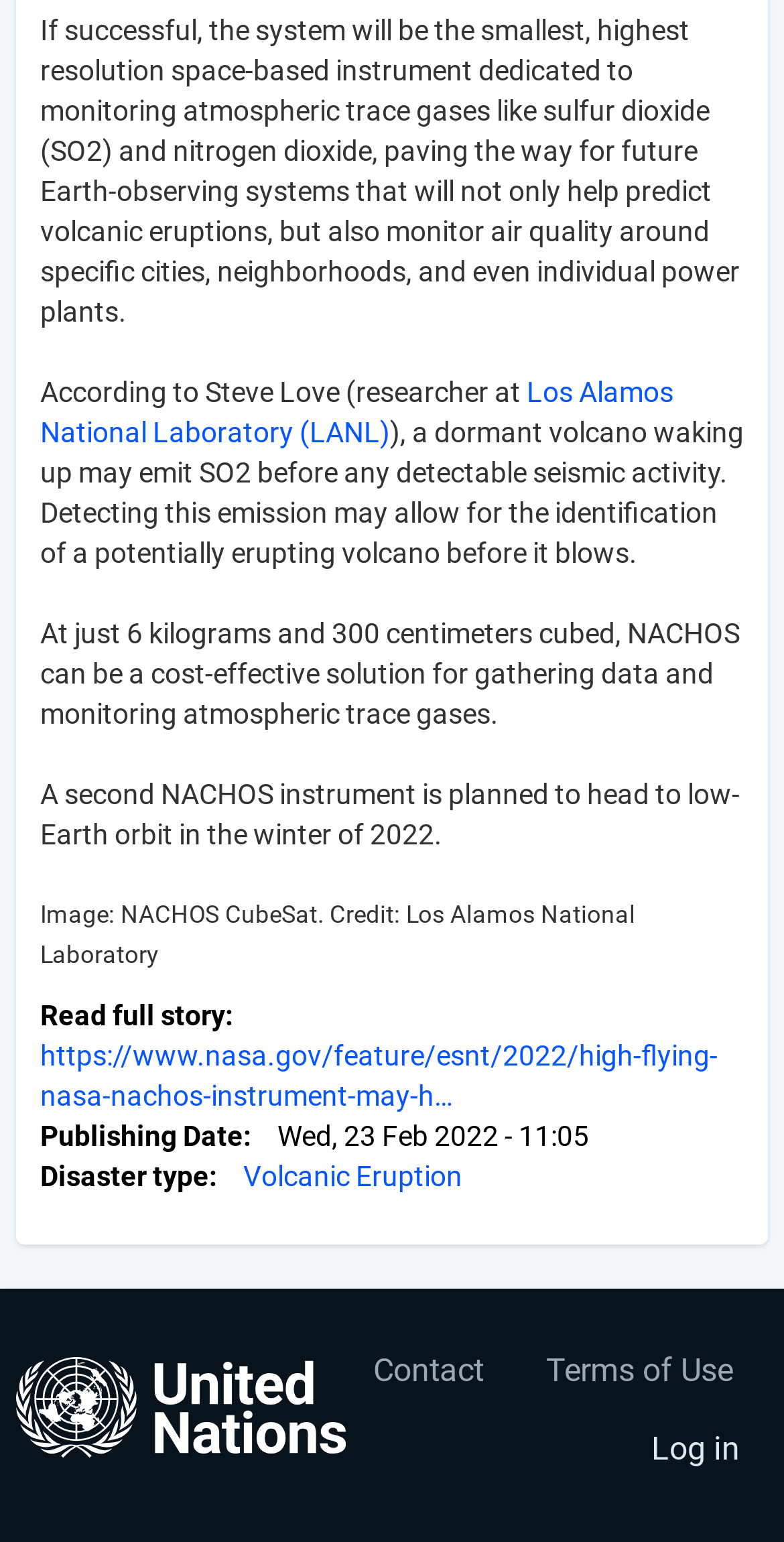Locate the bounding box coordinates of the region to be clicked to comply with the following instruction: "Visit Los Alamos National Laboratory website". The coordinates must be four float numbers between 0 and 1, in the form [left, top, right, bottom].

[0.051, 0.173, 0.859, 0.22]